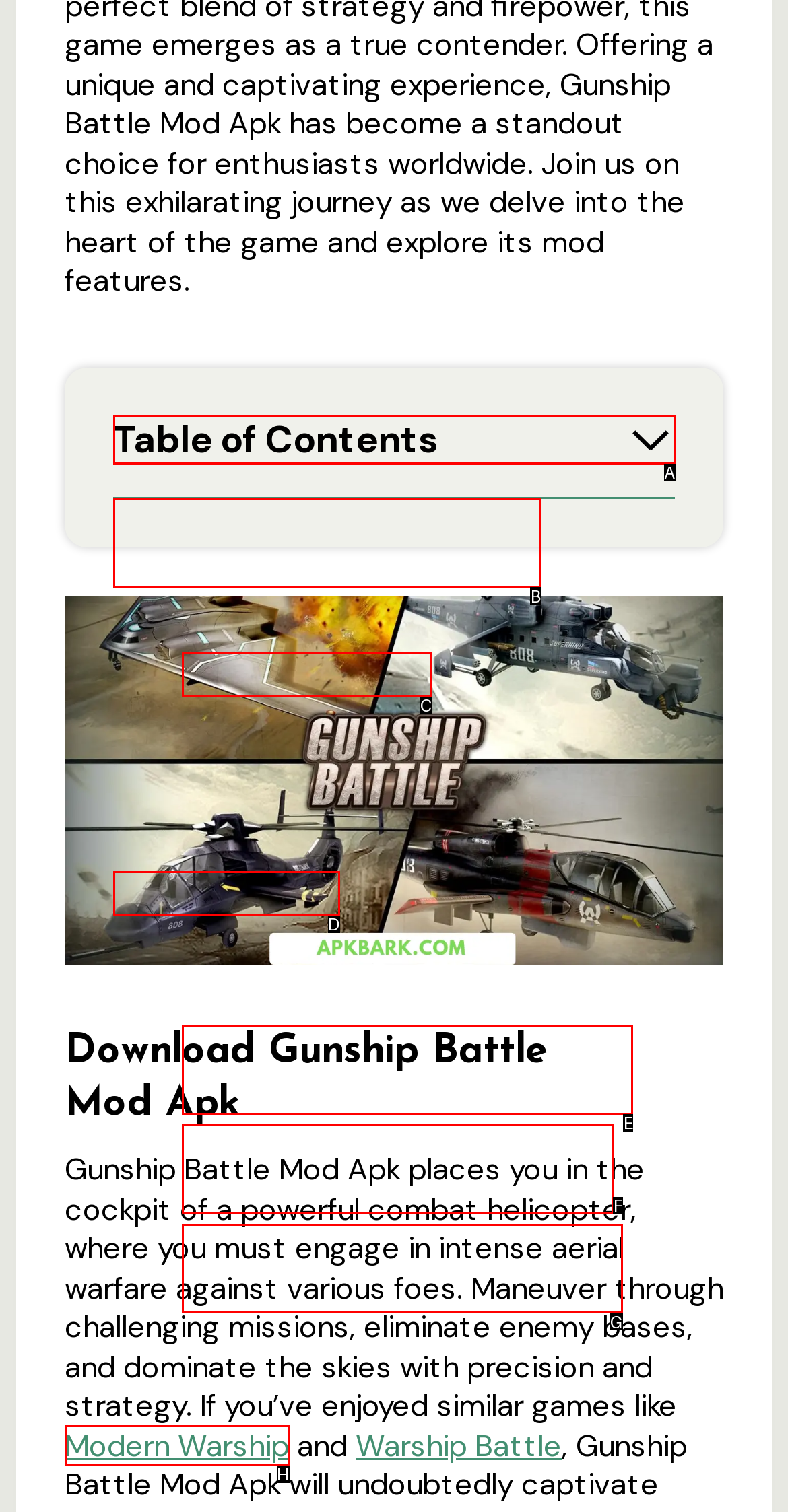Identify the correct choice to execute this task: Read about Campaign Mode
Respond with the letter corresponding to the right option from the available choices.

E